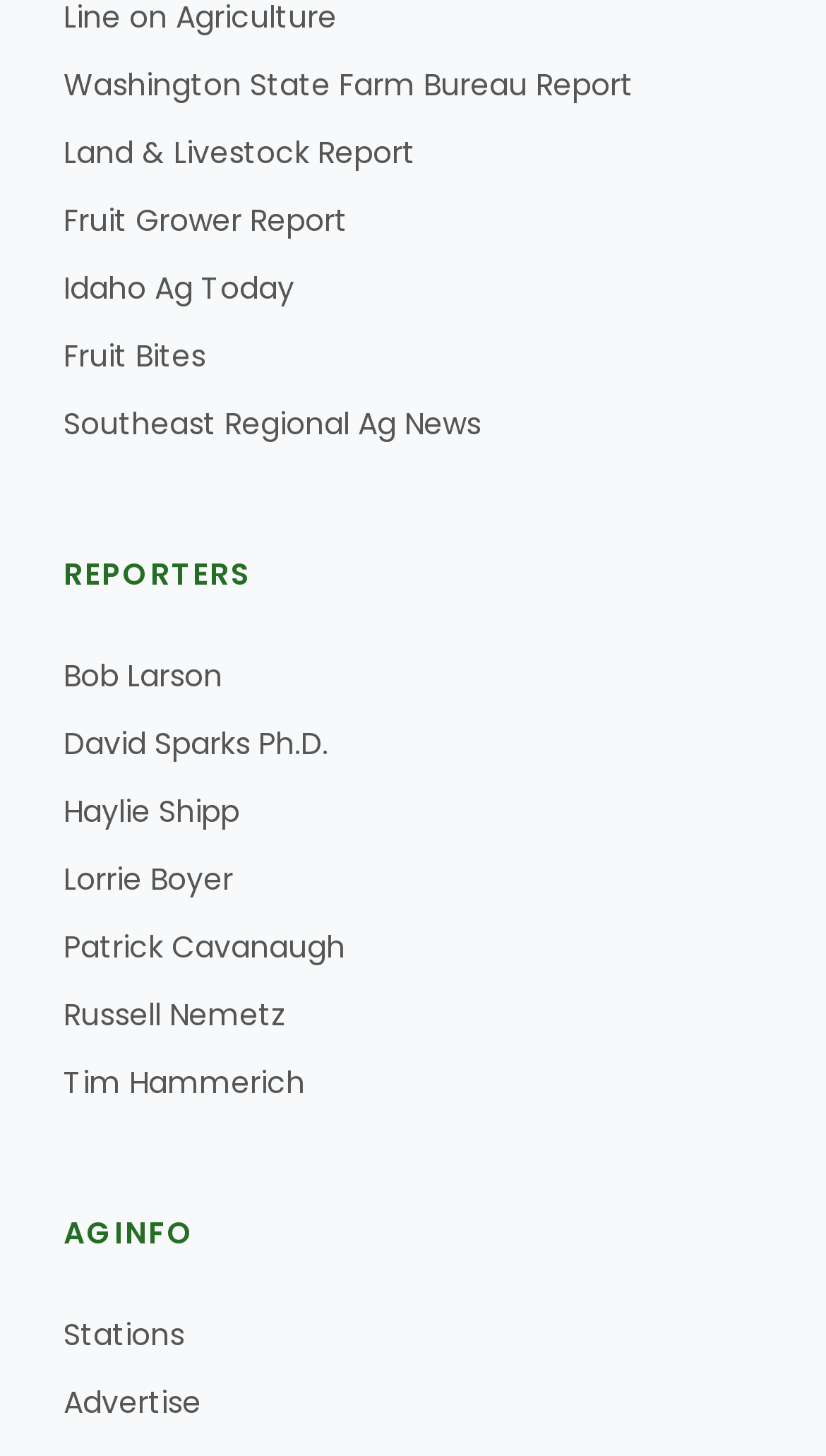Answer the question briefly using a single word or phrase: 
How many links are associated with 'Russell Nemetz'?

2